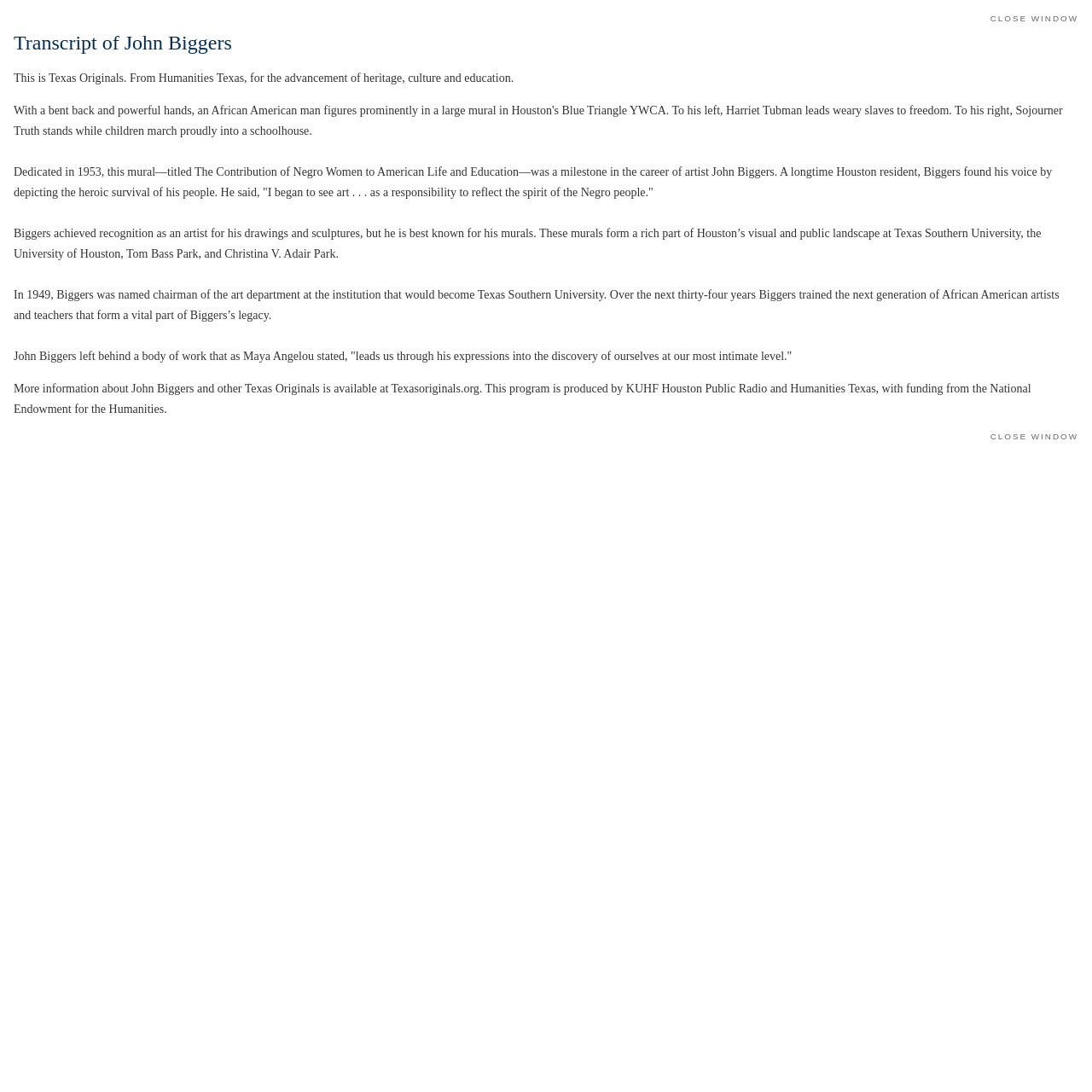Locate the bounding box of the UI element based on this description: "Close Window". Provide four float numbers between 0 and 1 as [left, top, right, bottom].

[0.012, 0.395, 0.988, 0.404]